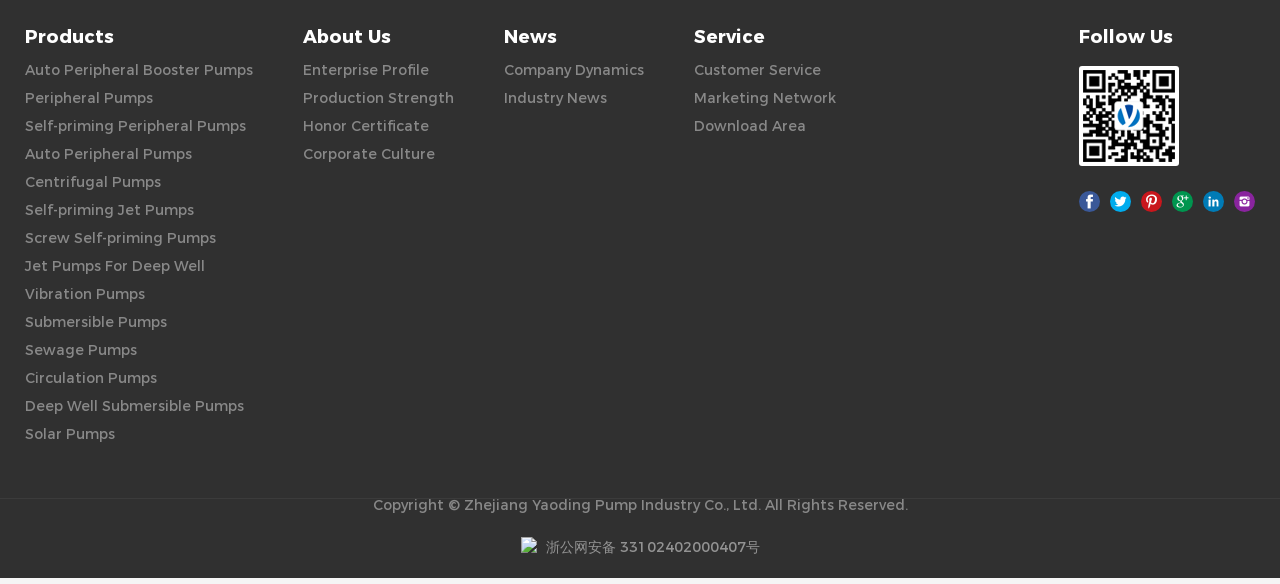Can you specify the bounding box coordinates of the area that needs to be clicked to fulfill the following instruction: "Request a Quote"?

None